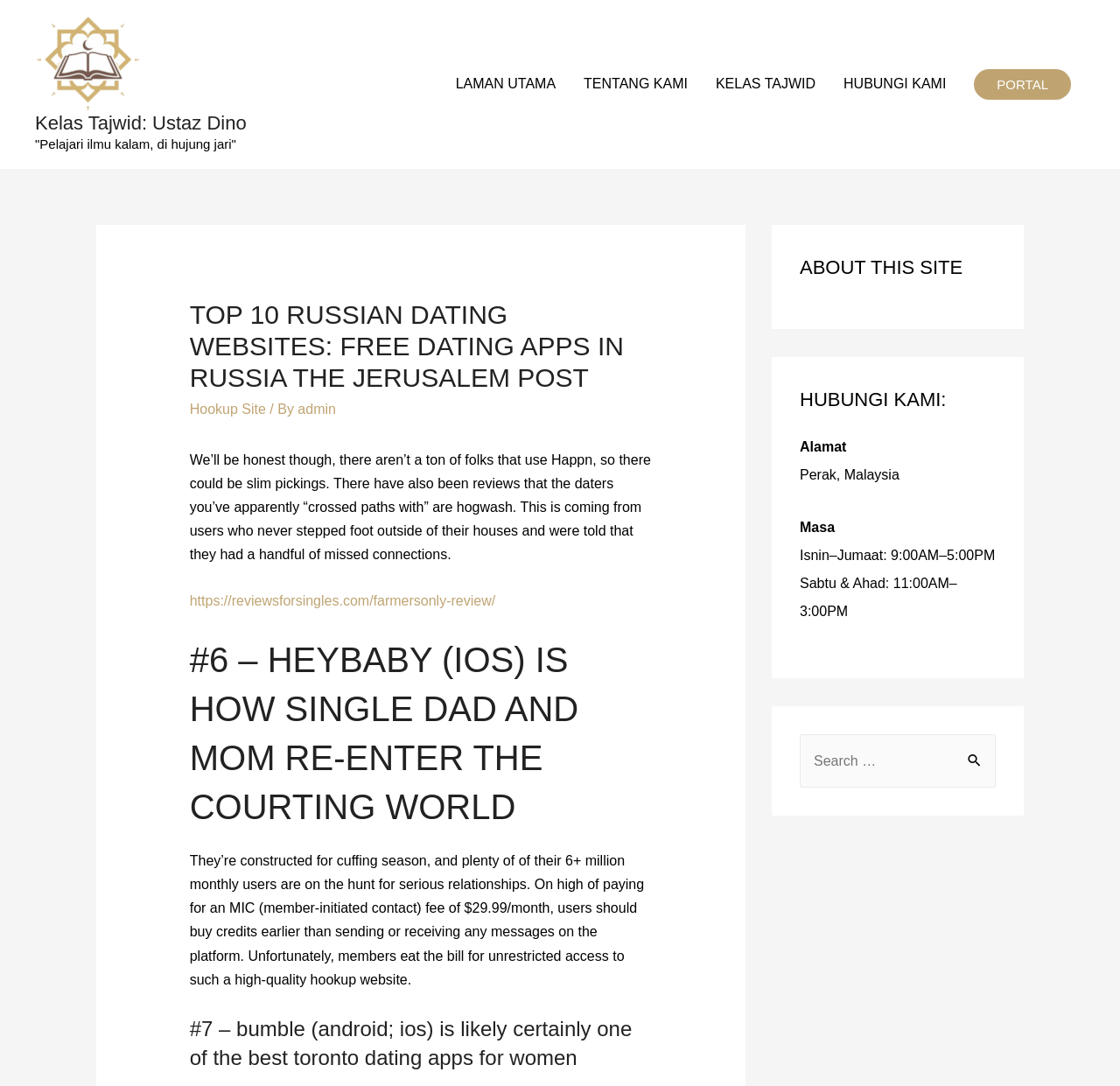Please predict the bounding box coordinates of the element's region where a click is necessary to complete the following instruction: "Read about 'HEYBABY (IOS) IS HOW SINGLE DAD AND MOM RE-ENTER THE COURTING WORLD'". The coordinates should be represented by four float numbers between 0 and 1, i.e., [left, top, right, bottom].

[0.169, 0.585, 0.582, 0.765]